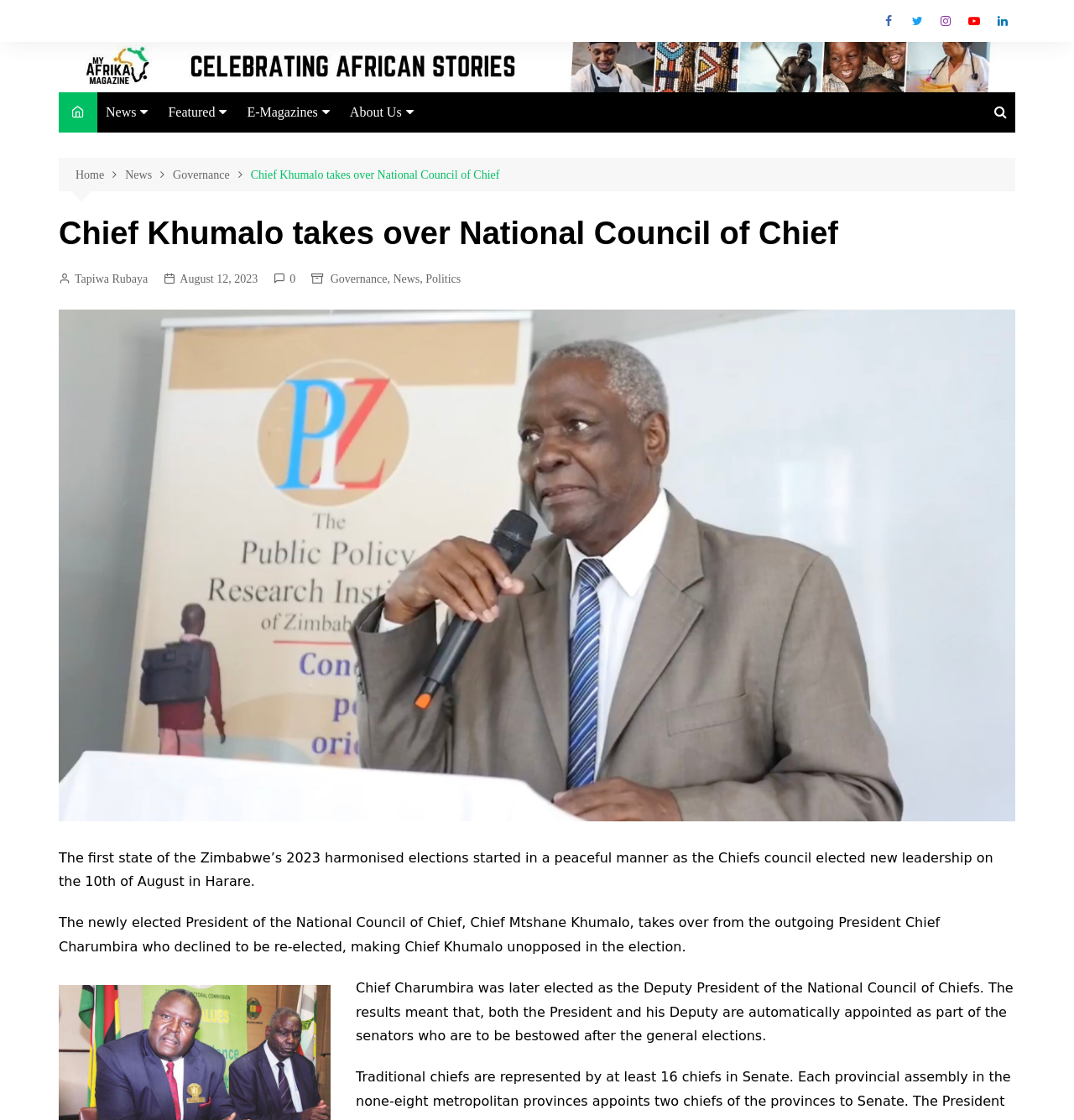What is the name of the outgoing President of the National Council of Chief?
Give a single word or phrase as your answer by examining the image.

Chief Charumbira